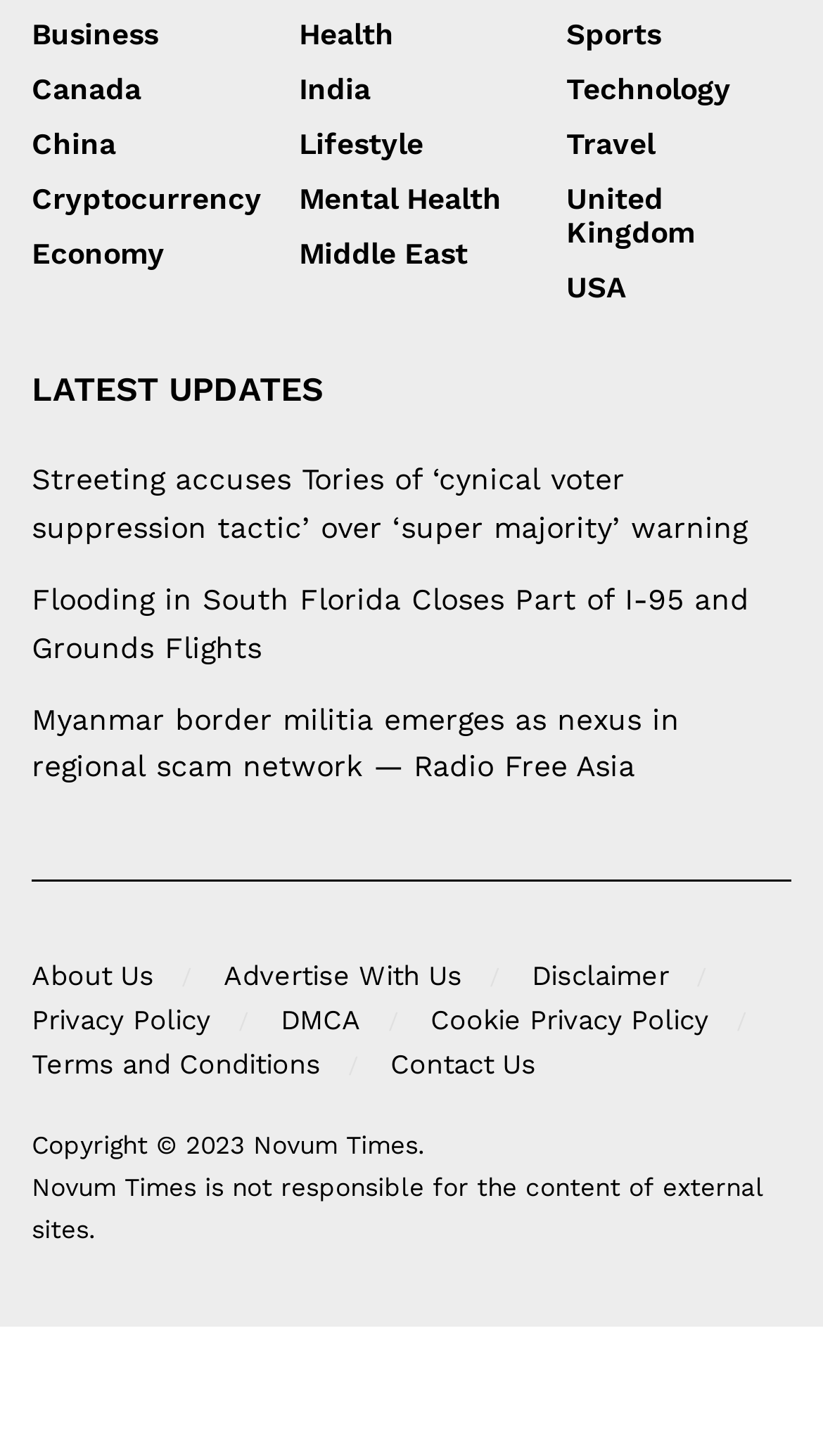Analyze the image and deliver a detailed answer to the question: What is the name of the website?

The name of the website is Novum Times, which is mentioned in the footer section of the webpage, along with the copyright information.